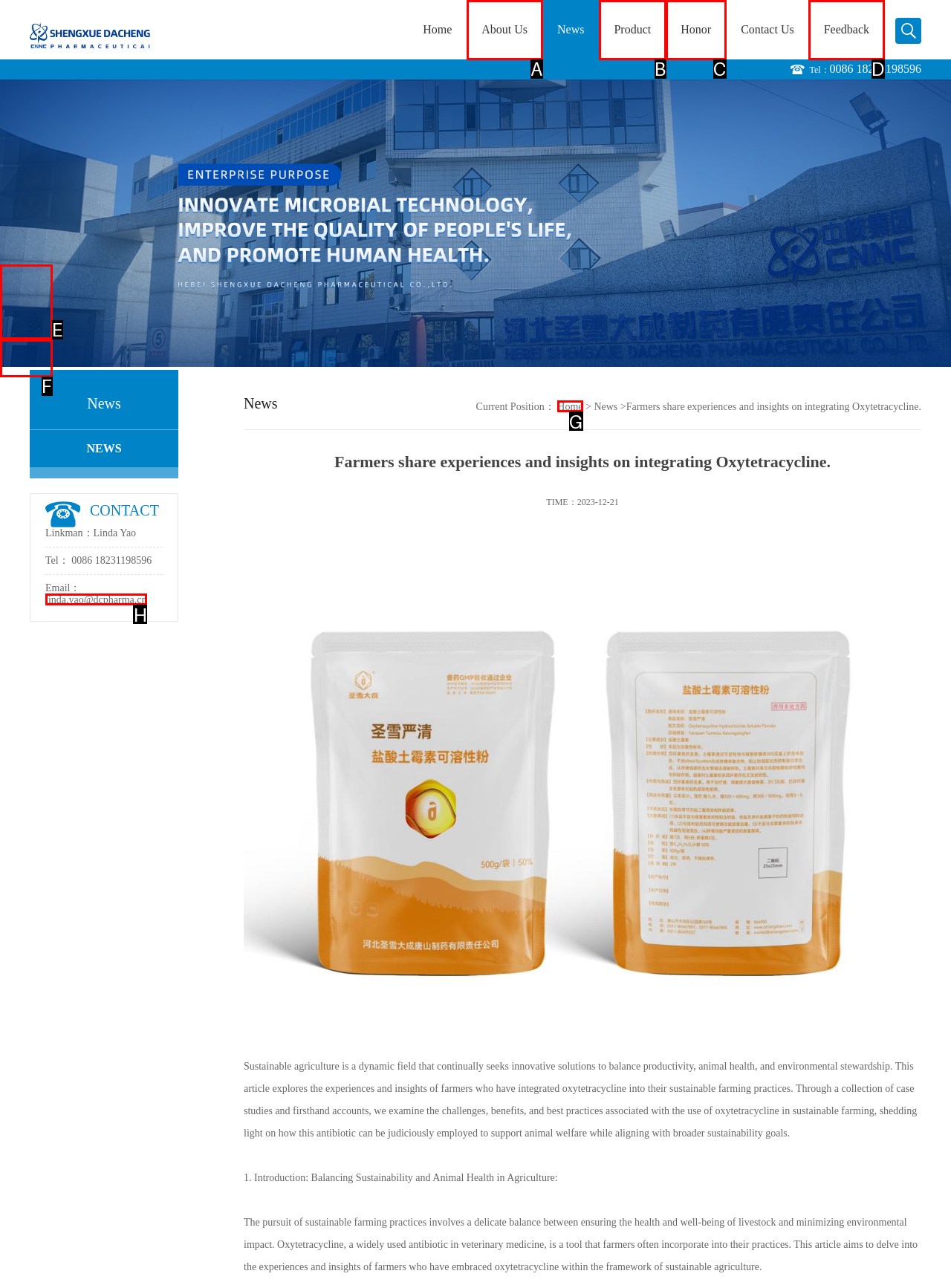Match the element description: Feedback to the correct HTML element. Answer with the letter of the selected option.

F